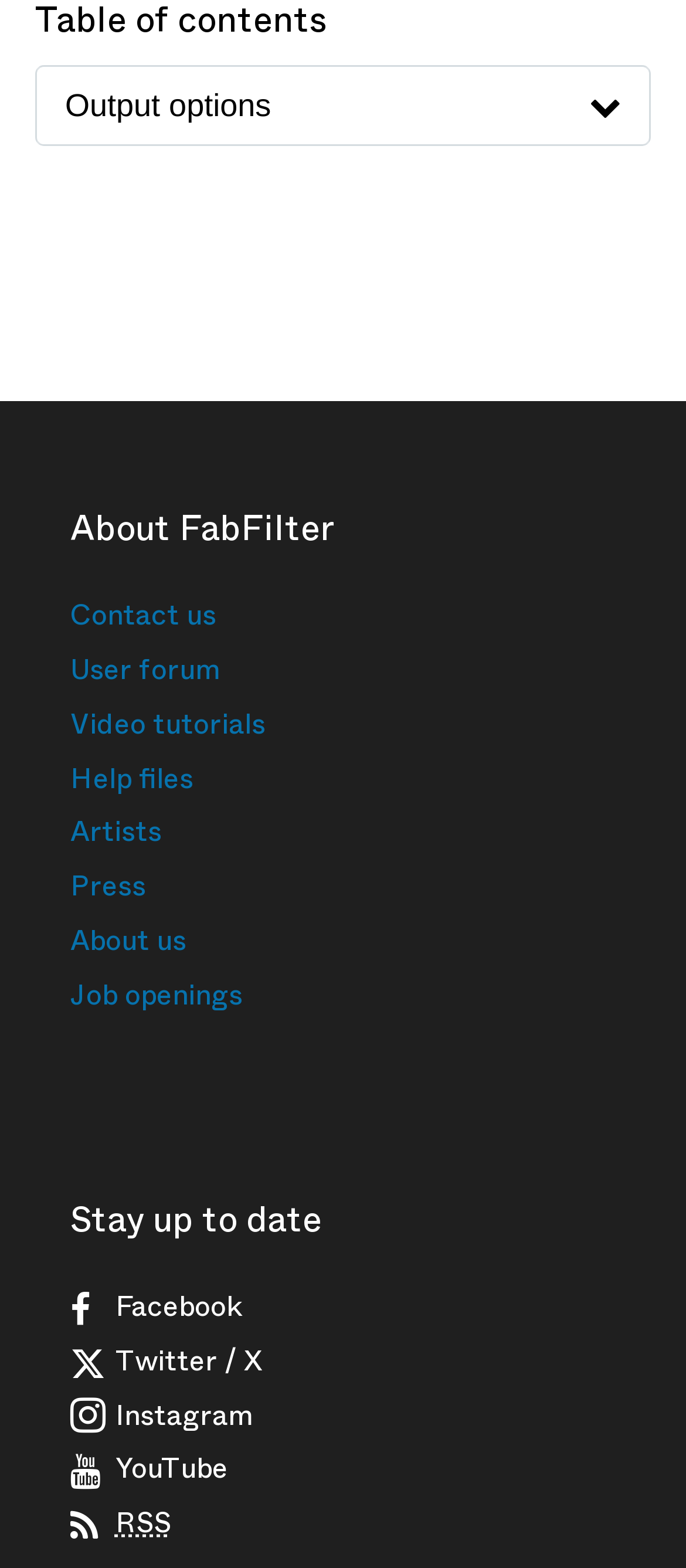Indicate the bounding box coordinates of the clickable region to achieve the following instruction: "Follow FabFilter on Facebook."

[0.103, 0.821, 0.353, 0.847]